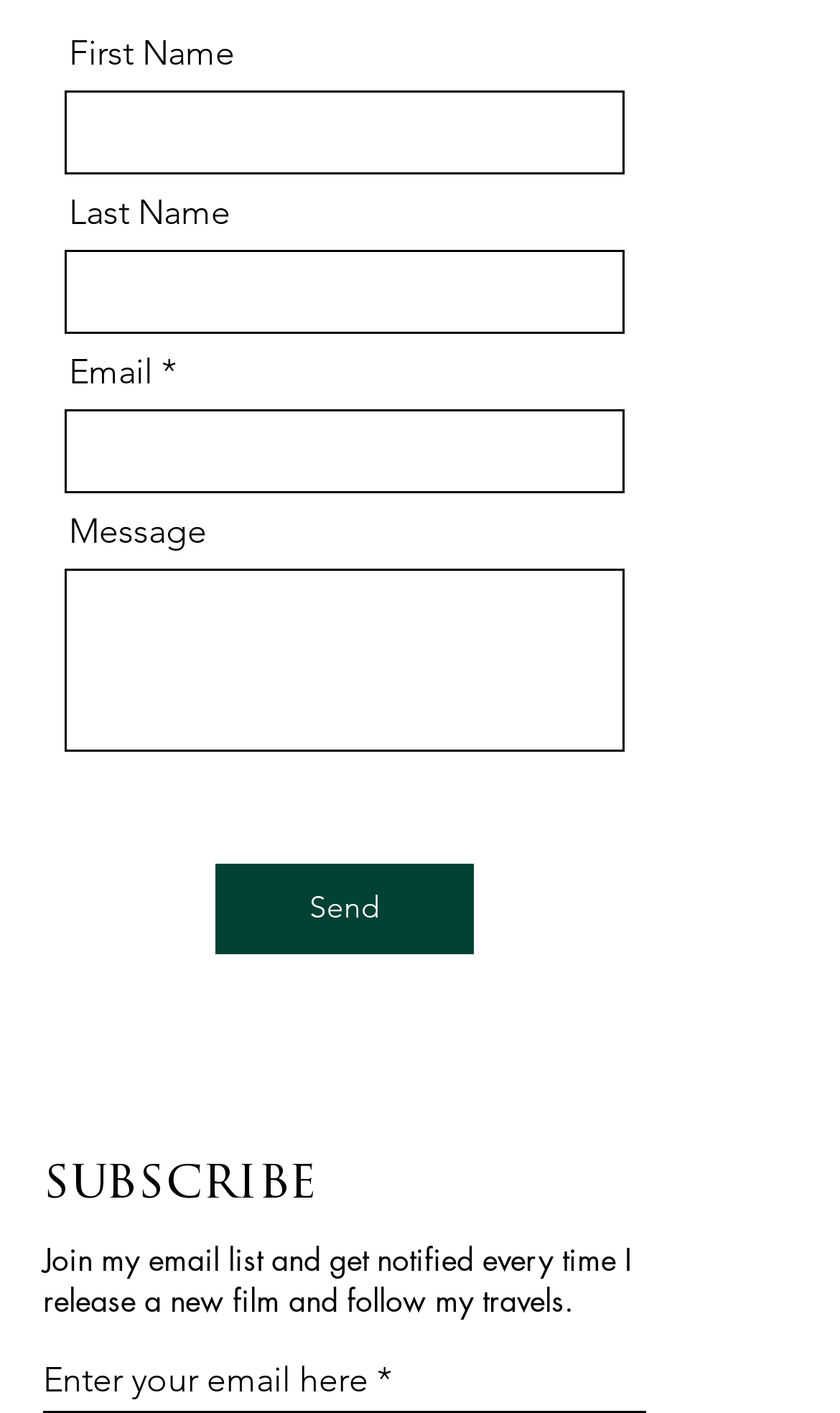What type of content will subscribers receive?
Please provide a comprehensive answer to the question based on the webpage screenshot.

According to the webpage, subscribers will receive notifications every time the author releases a new film and follows their travels, suggesting that the content will be related to the author's film and travel activities.